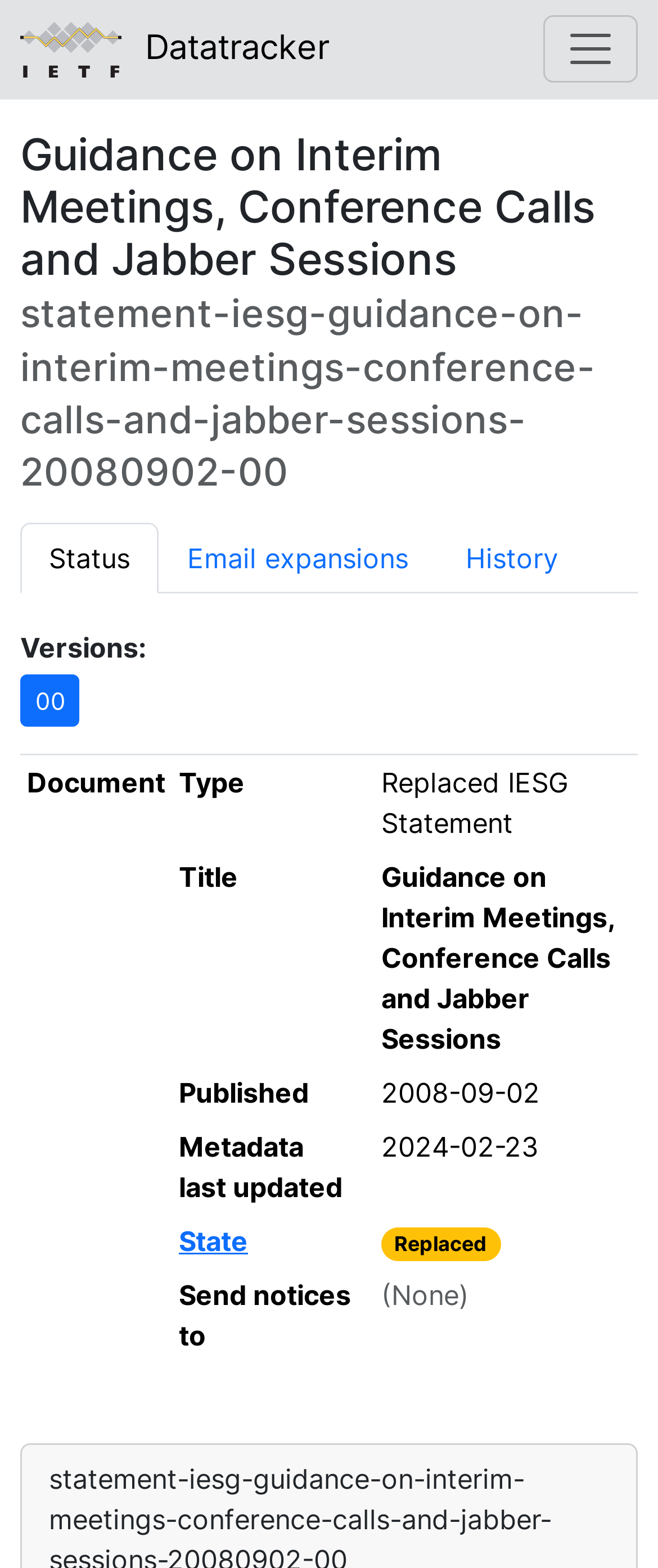Using the element description provided, determine the bounding box coordinates in the format (top-left x, top-left y, bottom-right x, bottom-right y). Ensure that all values are floating point numbers between 0 and 1. Element description: Email expansions

[0.241, 0.333, 0.664, 0.379]